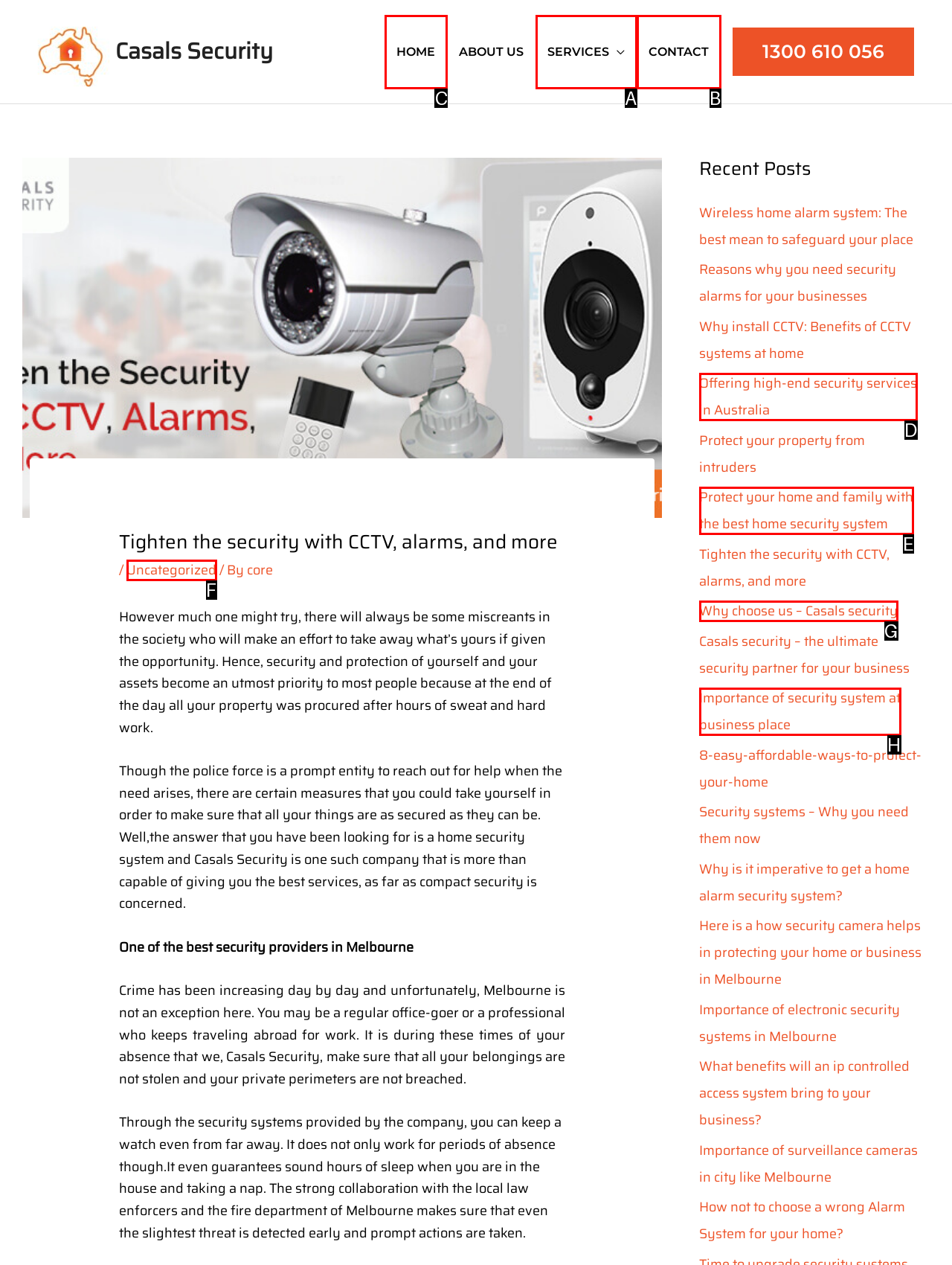Identify the correct HTML element to click for the task: Click the 'HOME' link. Provide the letter of your choice.

C